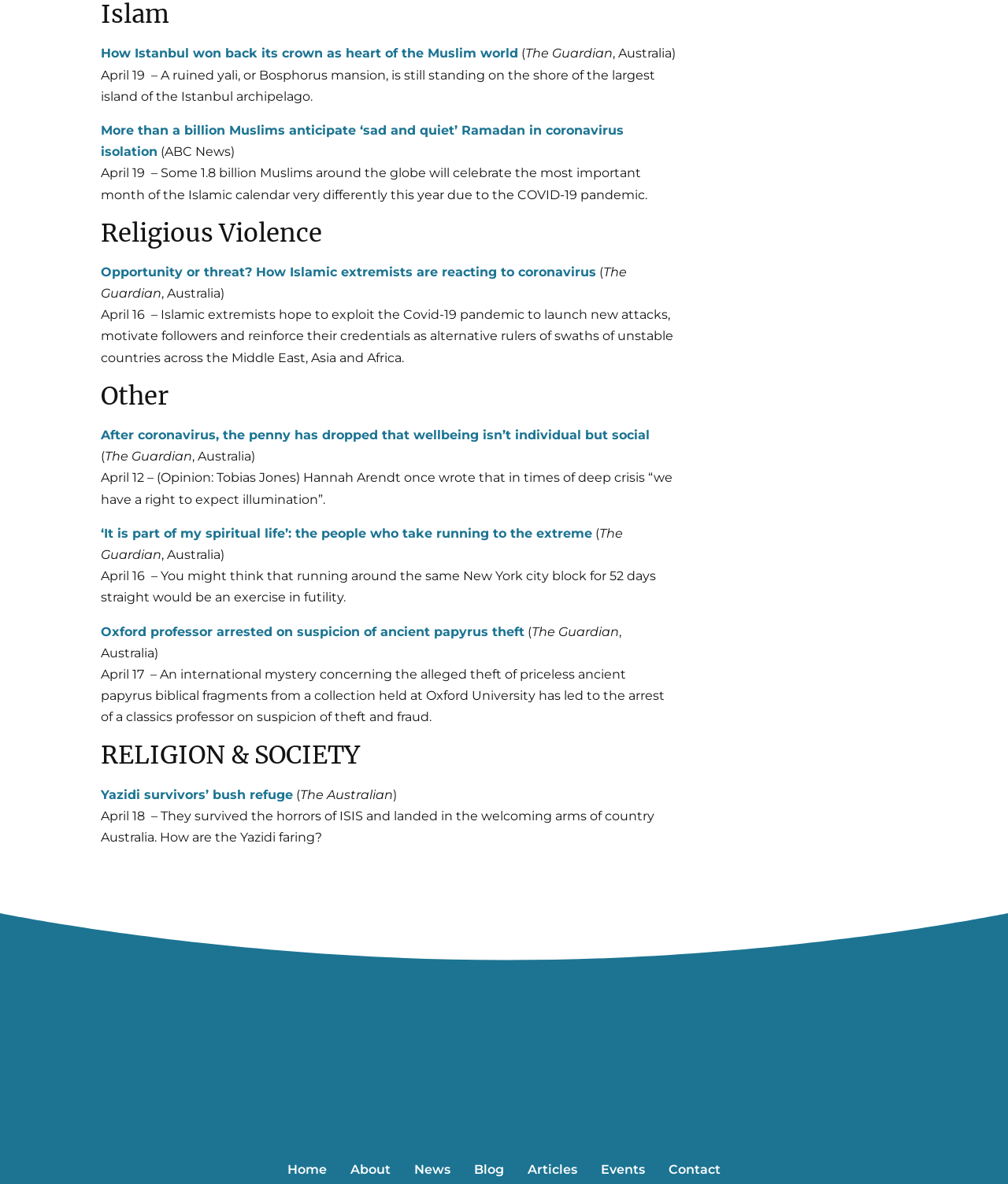Identify the bounding box for the UI element described as: "Yazidi survivors’ bush refuge". The coordinates should be four float numbers between 0 and 1, i.e., [left, top, right, bottom].

[0.1, 0.665, 0.291, 0.677]